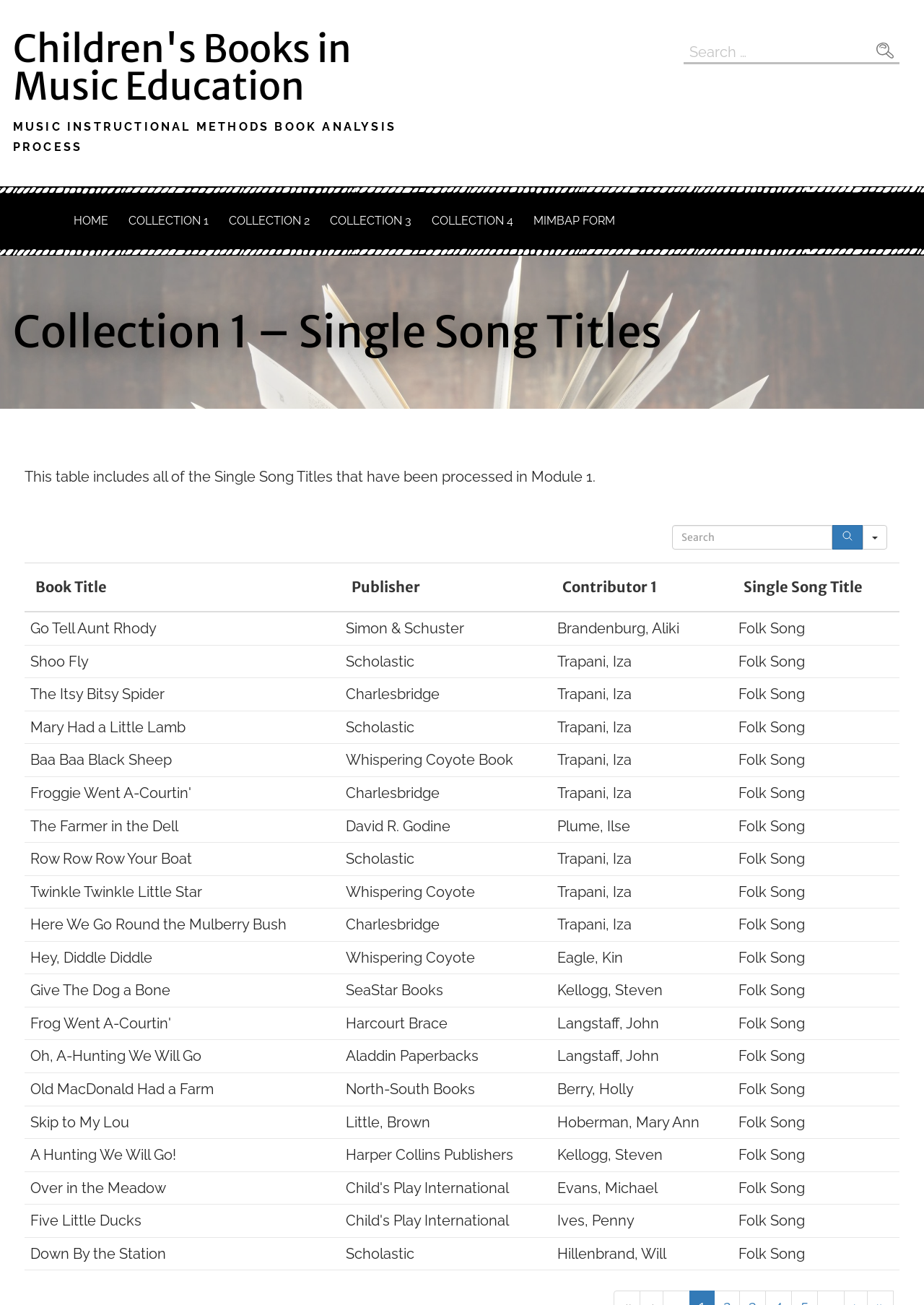Offer a meticulous description of the webpage's structure and content.

This webpage is about "Collection 1 – Single Song Titles – Children's Books in Music Education". At the top, there is a heading "Children's Books in Music Education" and a link with the same text. Below this, there is a static text "MUSIC INSTRUCTIONAL METHODS BOOK ANALYSIS PROCESS". 

On the top right, there is a search bar with a button labeled "Search". Below the search bar, there are five links: "HOME", "COLLECTION 1", "COLLECTION 2", "COLLECTION 3", and "COLLECTION 4", followed by a link "MIMBAP FORM". 

The main content of the webpage is a table with a heading "Collection 1 – Single Song Titles". The table has four columns: "Book Title", "Publisher", "Contributor 1", and "Single Song Title". There are nine rows in the table, each representing a single song title with its corresponding book title, publisher, contributor, and song type. The song types are all "Folk Song". The table also has a search function at the top, allowing users to search within the table.

The overall layout of the webpage is organized, with clear headings and concise text. The search function and table make it easy to navigate and find specific information.